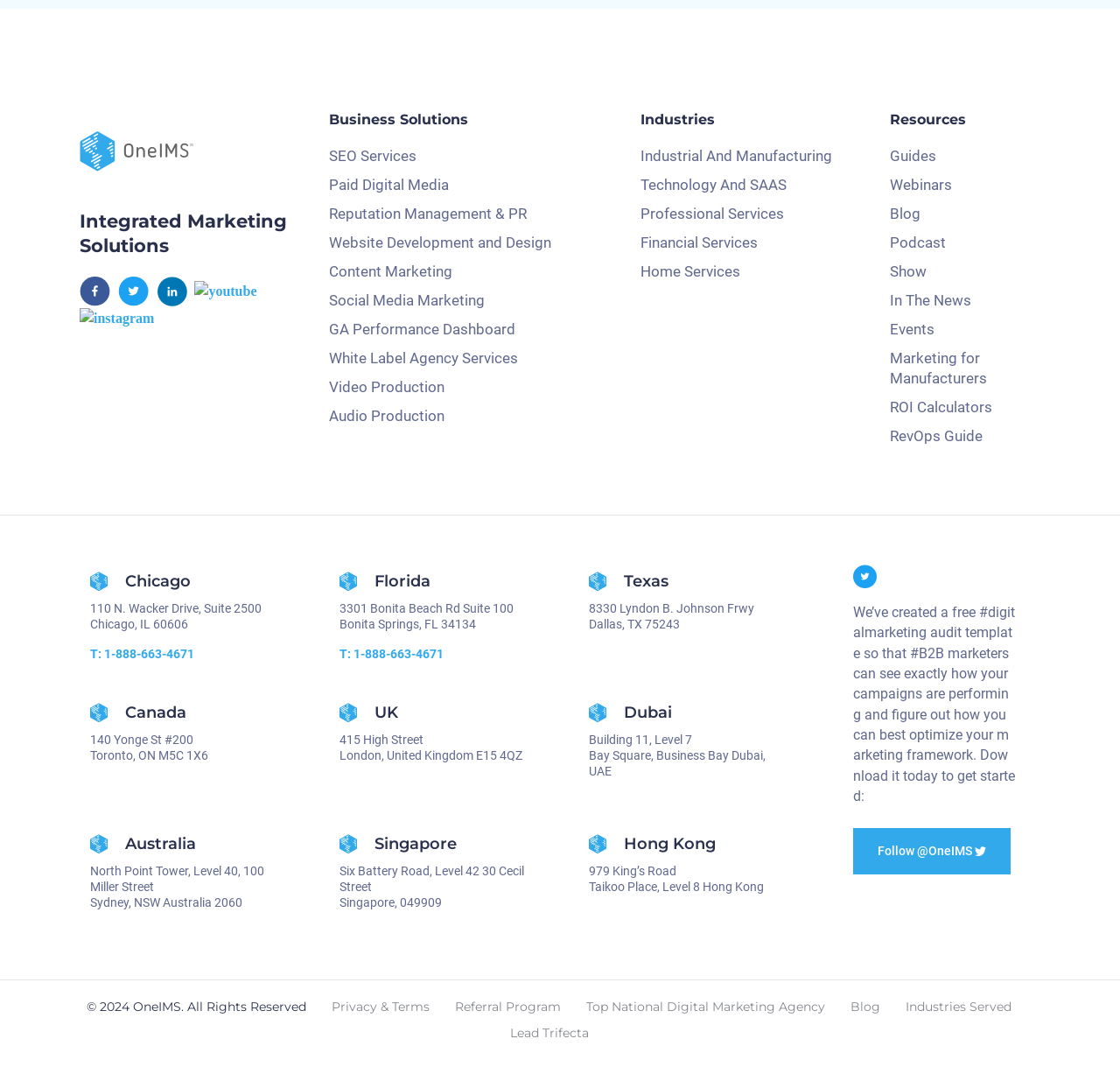Determine the bounding box coordinates of the element that should be clicked to execute the following command: "Visit OneIMS Facebook".

[0.071, 0.263, 0.102, 0.278]